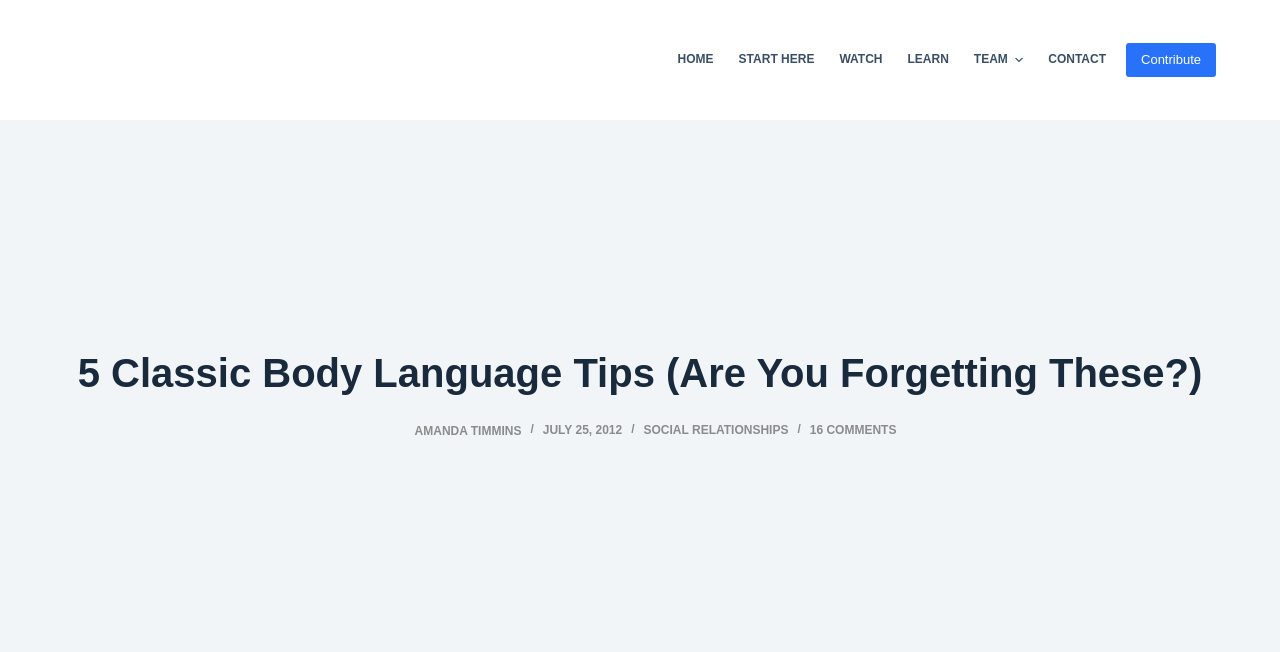Determine the bounding box coordinates for the UI element with the following description: "parent_node: AMANDA TIMMINS". The coordinates should be four float numbers between 0 and 1, represented as [left, top, right, bottom].

[0.3, 0.64, 0.319, 0.678]